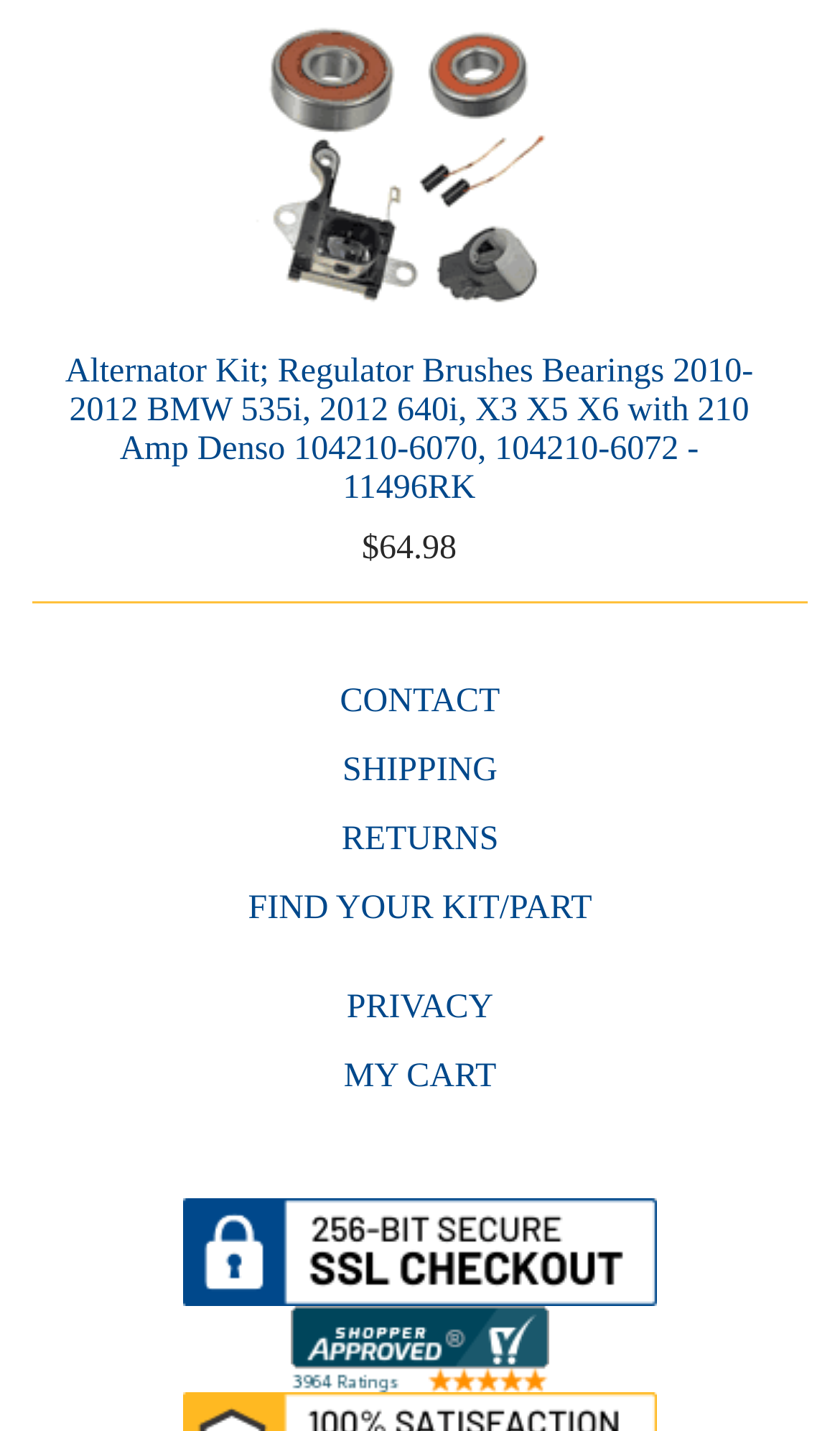Bounding box coordinates are specified in the format (top-left x, top-left y, bottom-right x, bottom-right y). All values are floating point numbers bounded between 0 and 1. Please provide the bounding box coordinate of the region this sentence describes: Shipping

[0.064, 0.525, 0.936, 0.552]